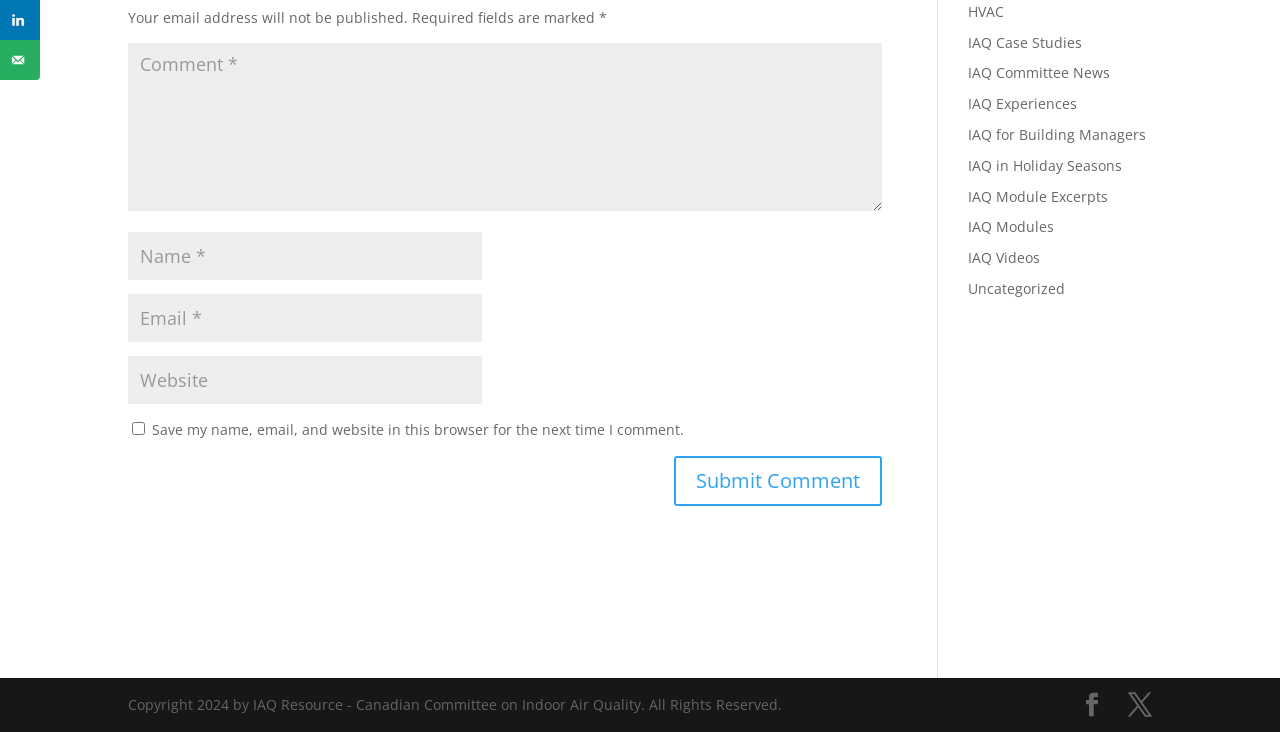Please find the bounding box coordinates (top-left x, top-left y, bottom-right x, bottom-right y) in the screenshot for the UI element described as follows: Uncategorized

[0.756, 0.381, 0.832, 0.407]